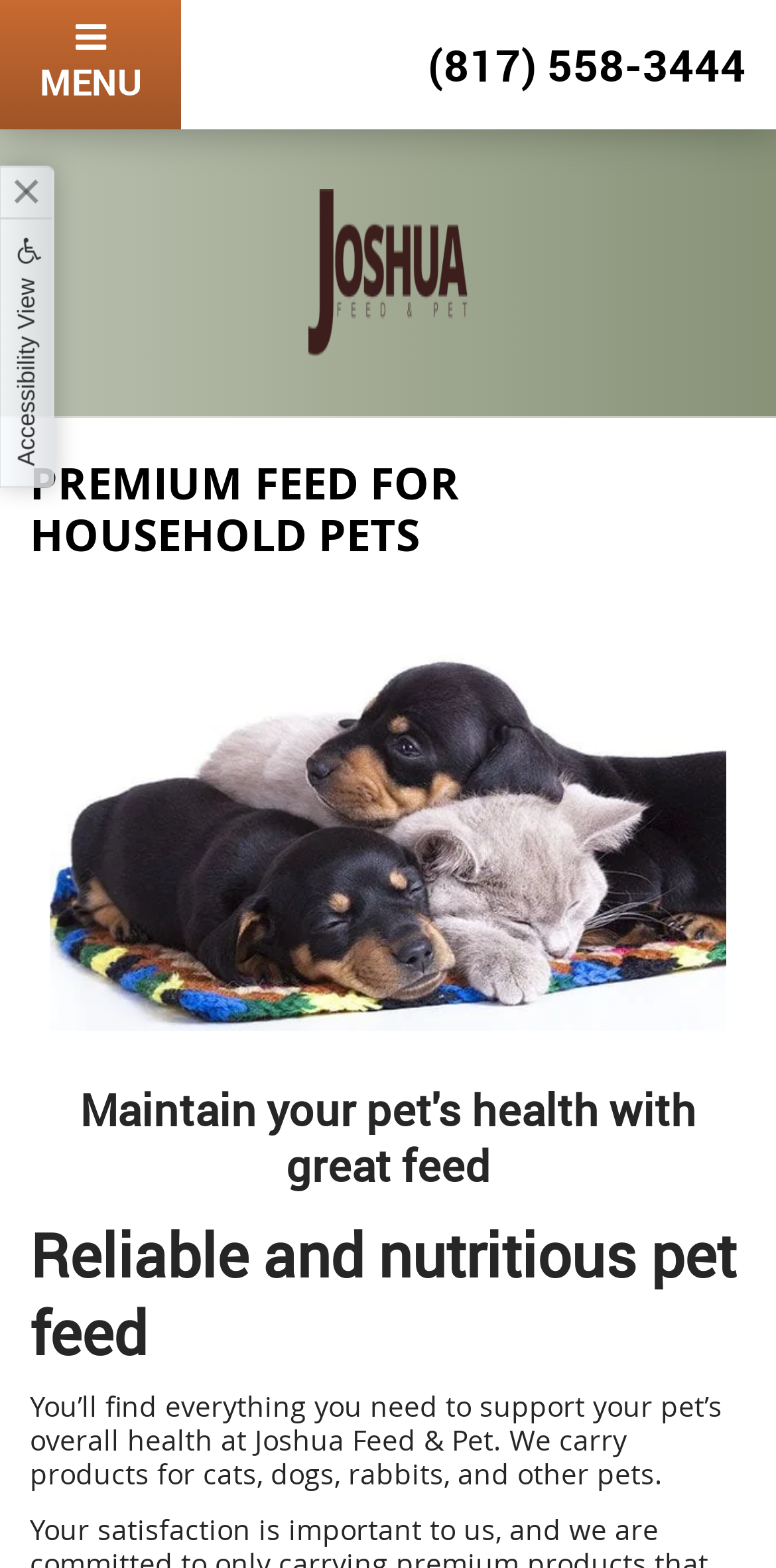Please use the details from the image to answer the following question comprehensively:
What types of pets are supported?

I found this information by reading the static text element that says 'You’ll find everything you need to support your pet’s overall health at Joshua Feed & Pet. We carry products for cats, dogs, rabbits, and other pets.' which is located below the heading elements.